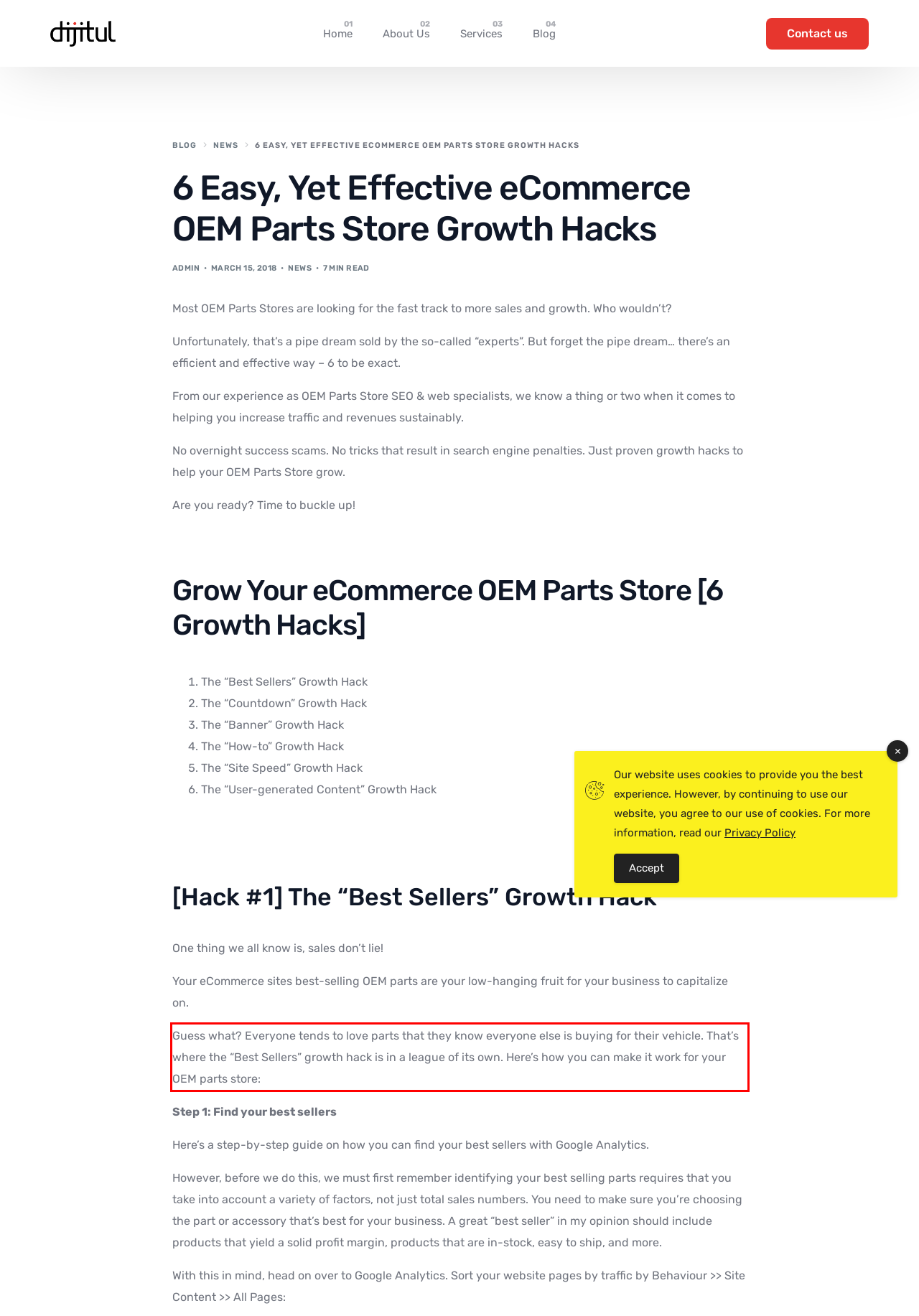Using OCR, extract the text content found within the red bounding box in the given webpage screenshot.

Guess what? Everyone tends to love parts that they know everyone else is buying for their vehicle. That’s where the “Best Sellers” growth hack is in a league of its own. Here’s how you can make it work for your OEM parts store: